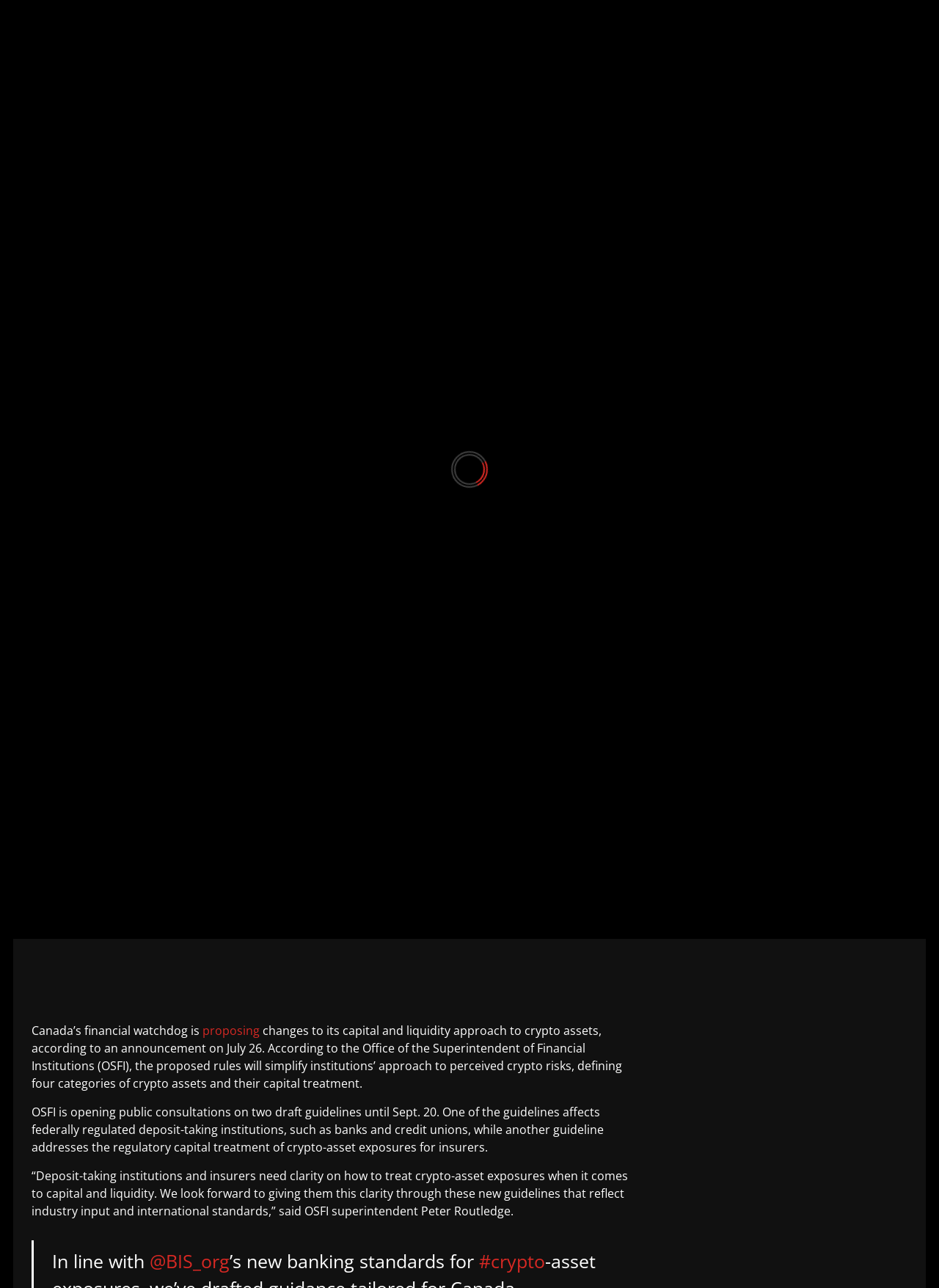Provide a brief response using a word or short phrase to this question:
Who is the superintendent of OSFI?

Peter Routledge